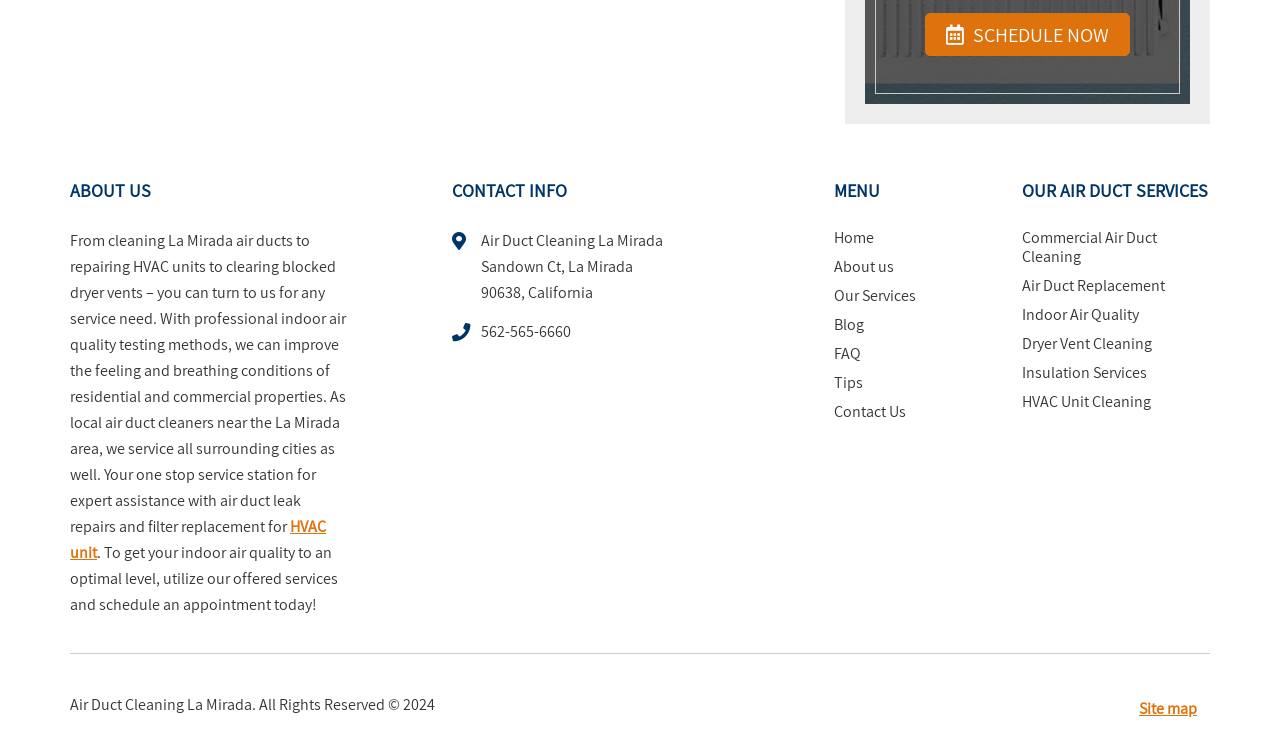Please specify the bounding box coordinates of the area that should be clicked to accomplish the following instruction: "Get indoor air quality services". The coordinates should consist of four float numbers between 0 and 1, i.e., [left, top, right, bottom].

[0.798, 0.409, 0.945, 0.448]